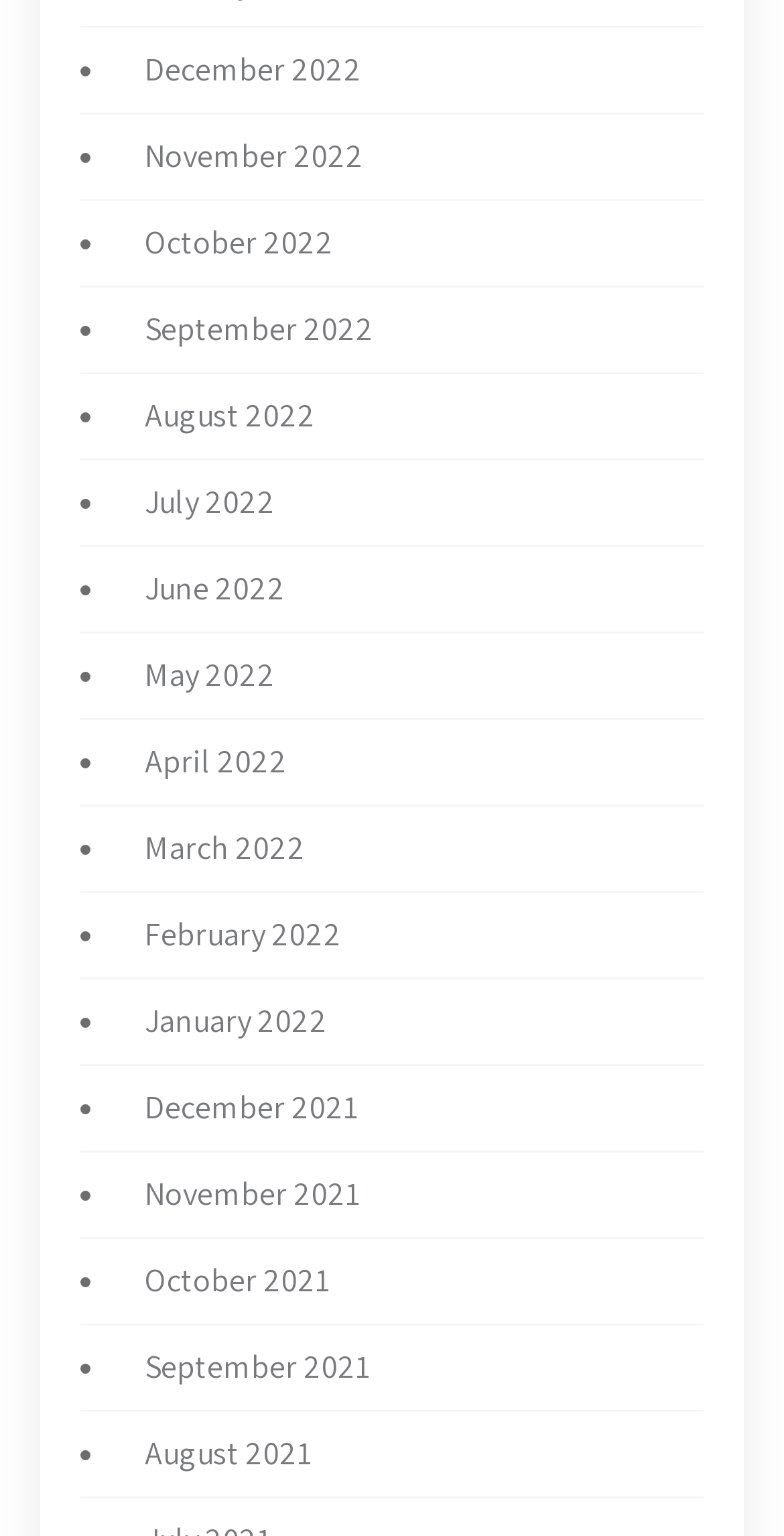Determine the bounding box coordinates of the clickable area required to perform the following instruction: "View January 2022". The coordinates should be represented as four float numbers between 0 and 1: [left, top, right, bottom].

[0.159, 0.651, 0.418, 0.678]